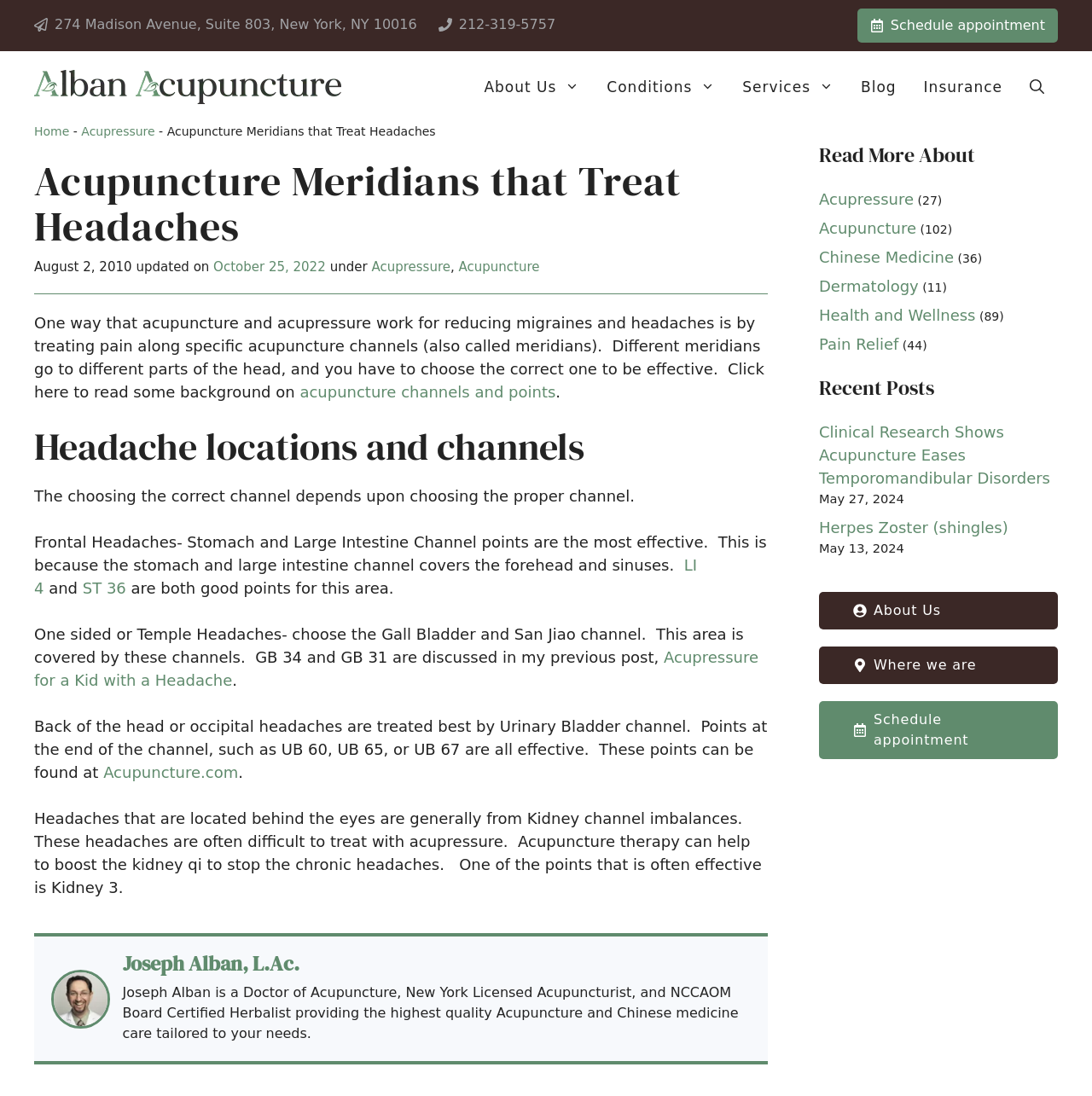Identify and provide the bounding box coordinates of the UI element described: "acupuncture channels and points". The coordinates should be formatted as [left, top, right, bottom], with each number being a float between 0 and 1.

[0.275, 0.349, 0.509, 0.366]